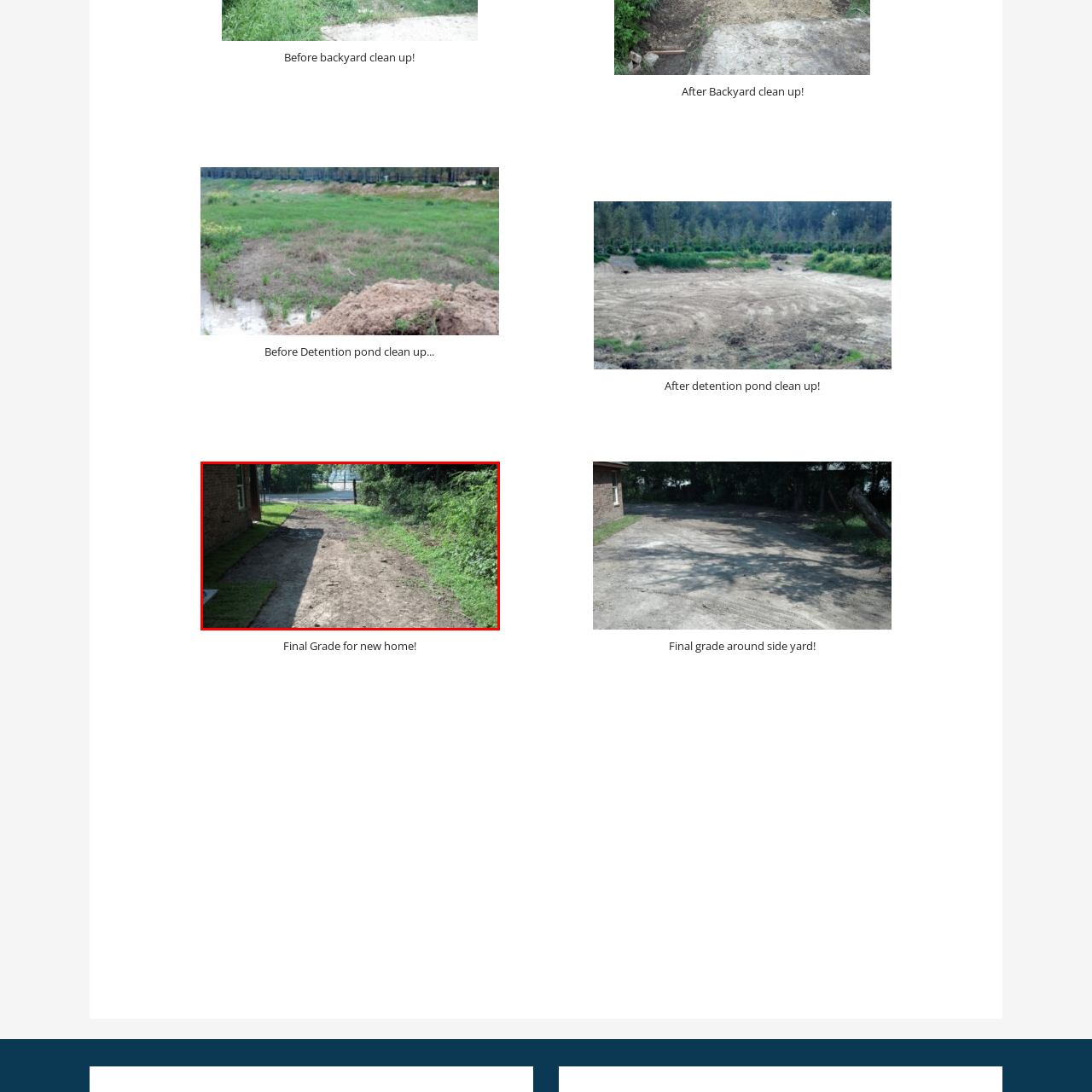View the element within the red boundary, What is visible in the background of the image? 
Deliver your response in one word or phrase.

A fence and road